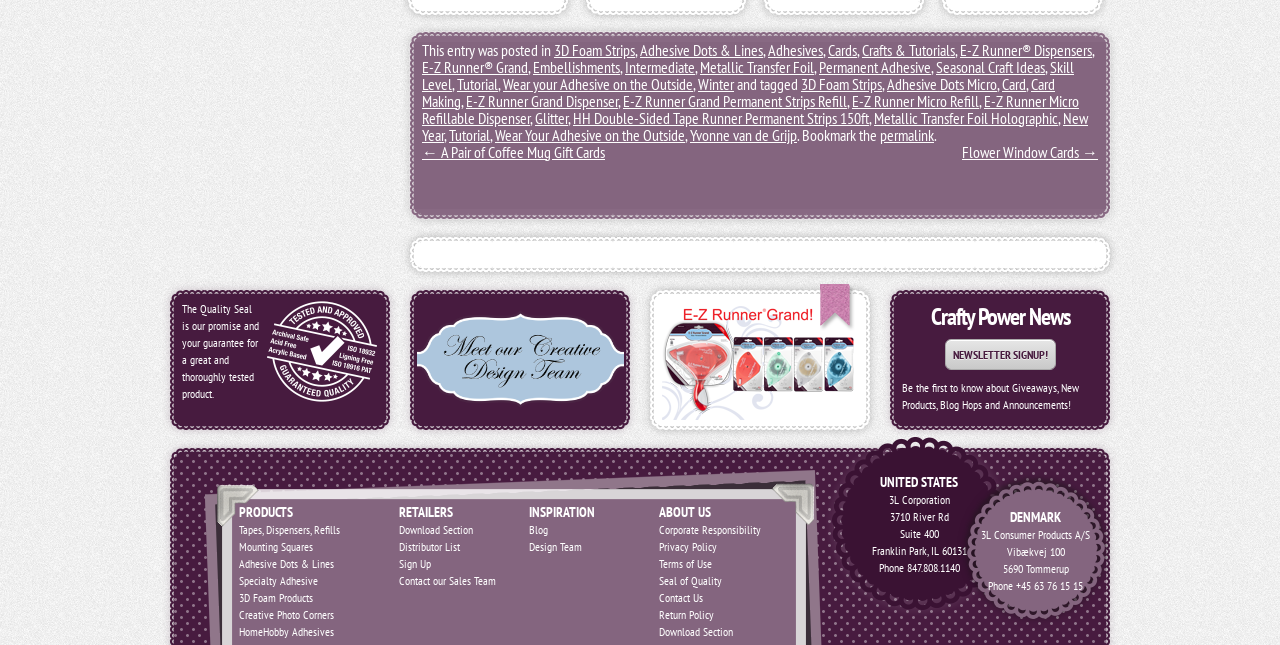Identify and provide the bounding box coordinates of the UI element described: "Trash & Recycling". The coordinates should be formatted as [left, top, right, bottom], with each number being a float between 0 and 1.

None